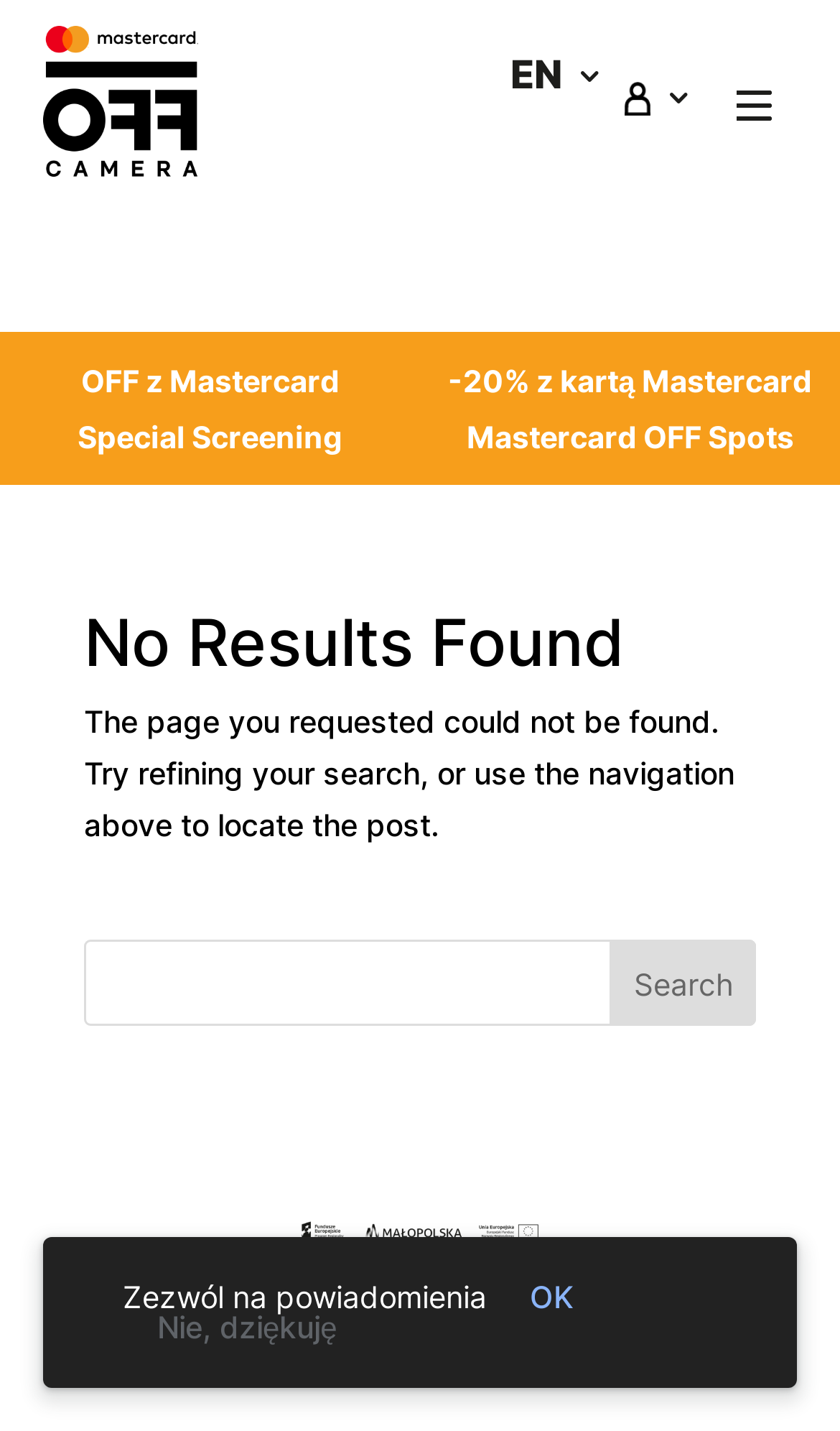How many images are on the page?
Identify the answer in the screenshot and reply with a single word or phrase.

3